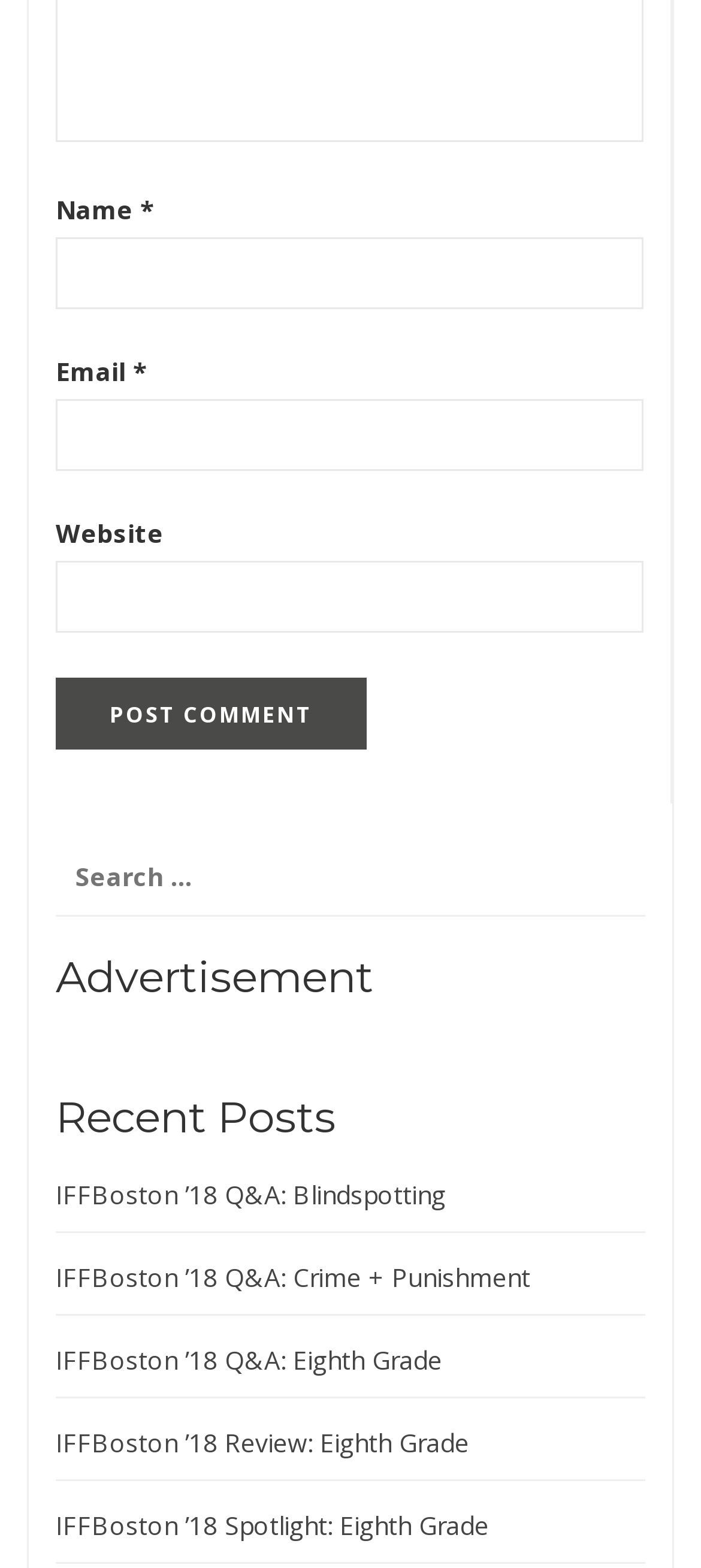How many links are there under 'Recent Posts'? From the image, respond with a single word or brief phrase.

5